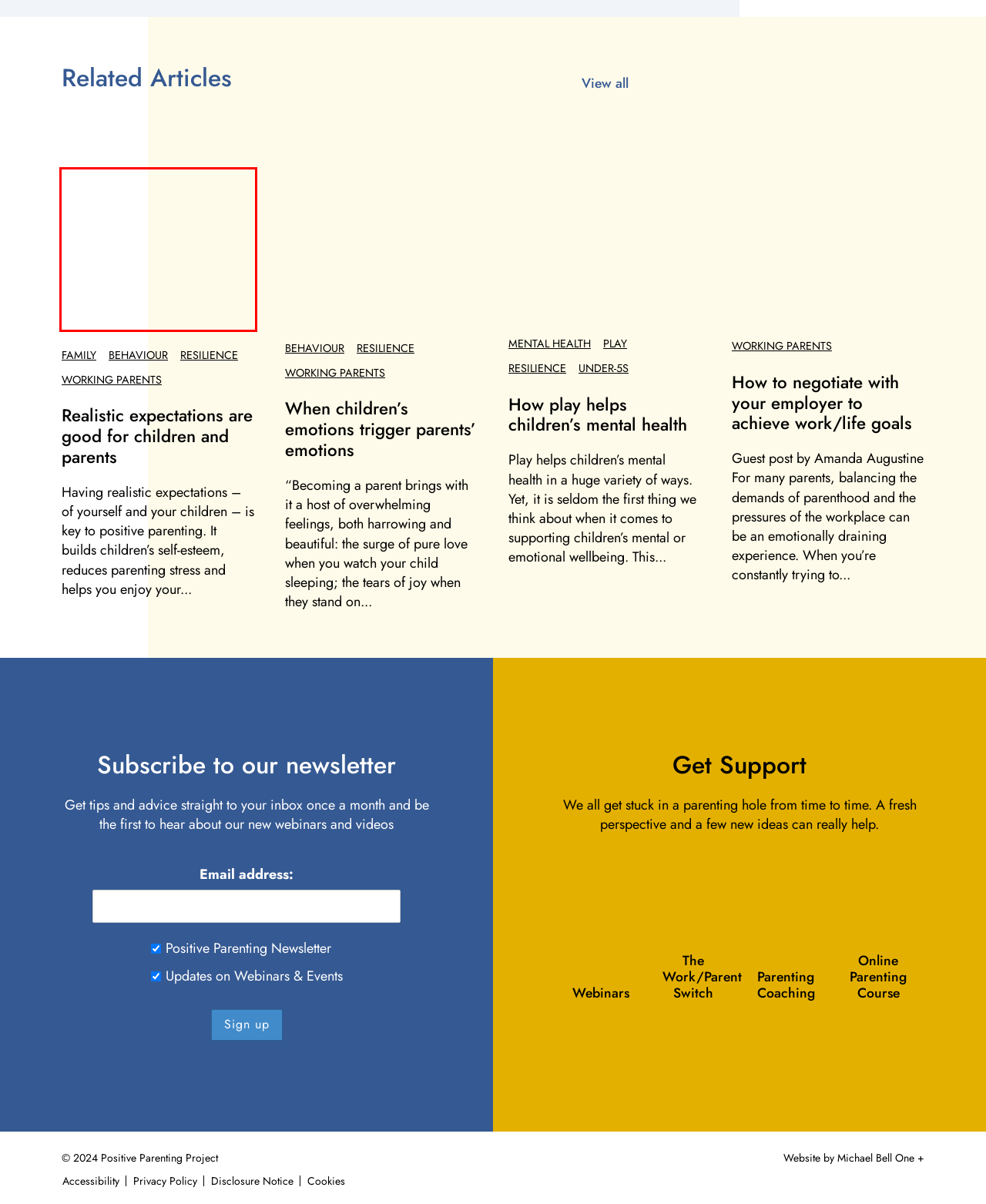You are provided a screenshot of a webpage featuring a red bounding box around a UI element. Choose the webpage description that most accurately represents the new webpage after clicking the element within the red bounding box. Here are the candidates:
A. Parenting Coaching | Positive Parenting Project
B. The Work/Parent Switch (UK) | Anita Cleare
C. Mental Health | Positive Parenting Project
D. Under-5s | Positive Parenting Project
E. Realistic Expectations Are Good For Children And Parents
F. How Play Helps Children's Mental Health | Anita Cleare
G. Resilience | Positive Parenting Project
H. Disclosure Notice | Positive Parenting Project

E